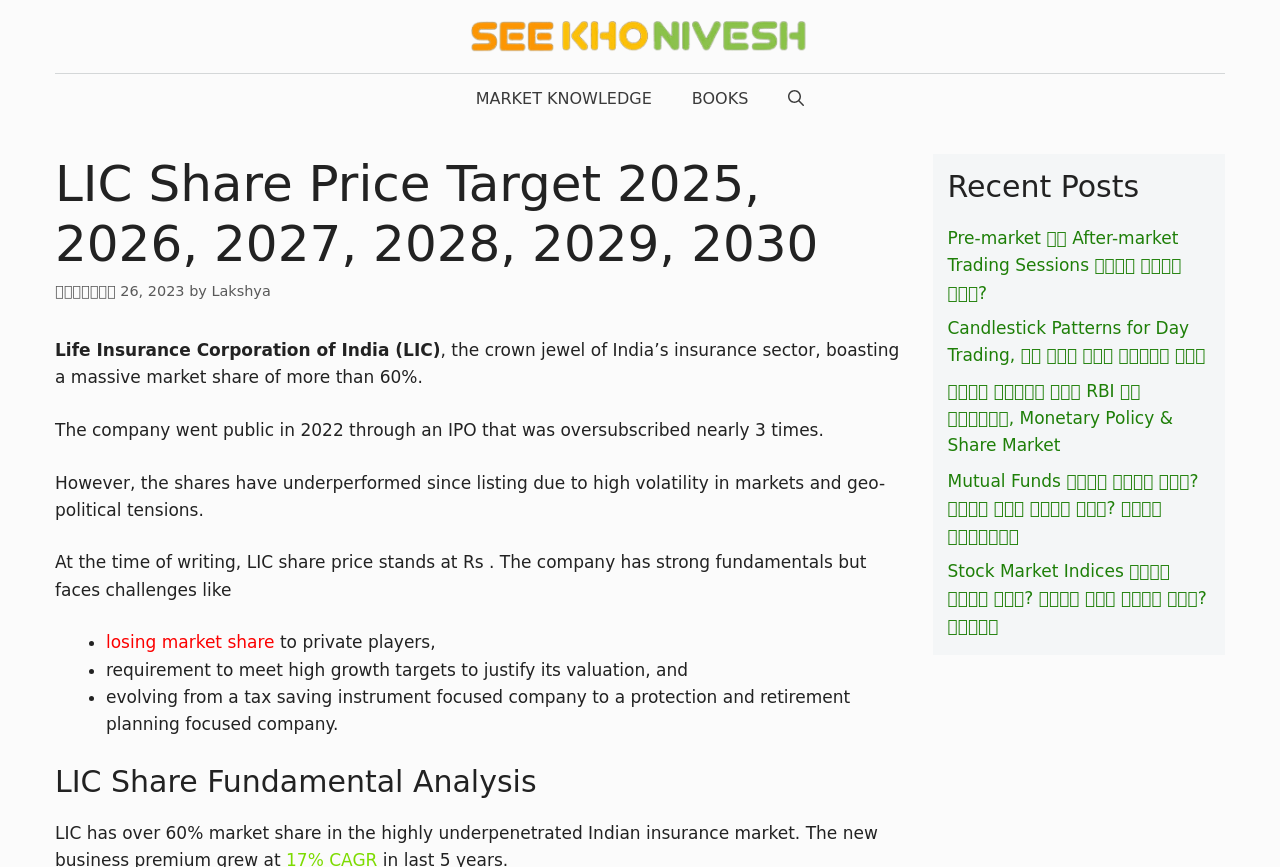Identify and provide the text content of the webpage's primary headline.

LIC Share Price Target 2025, 2026, 2027, 2028, 2029, 2030